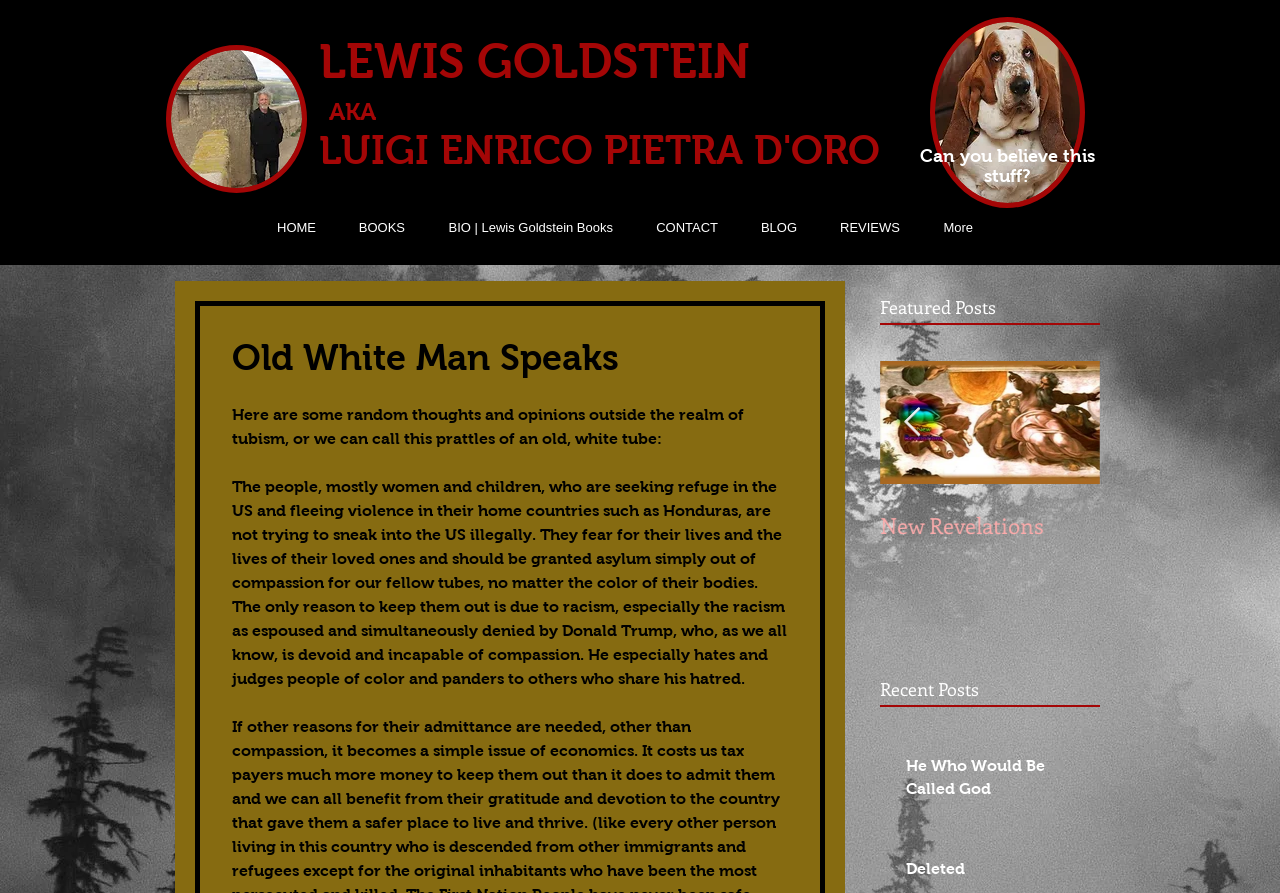How many featured posts are listed?
Based on the image, please offer an in-depth response to the question.

The number of featured posts can be determined by counting the number of generic elements with the role 'article' inside the region 'Post list. Select a post to read.' with bounding box coordinates [0.688, 0.404, 0.859, 0.722]. There are three such elements, each containing a link to a post.